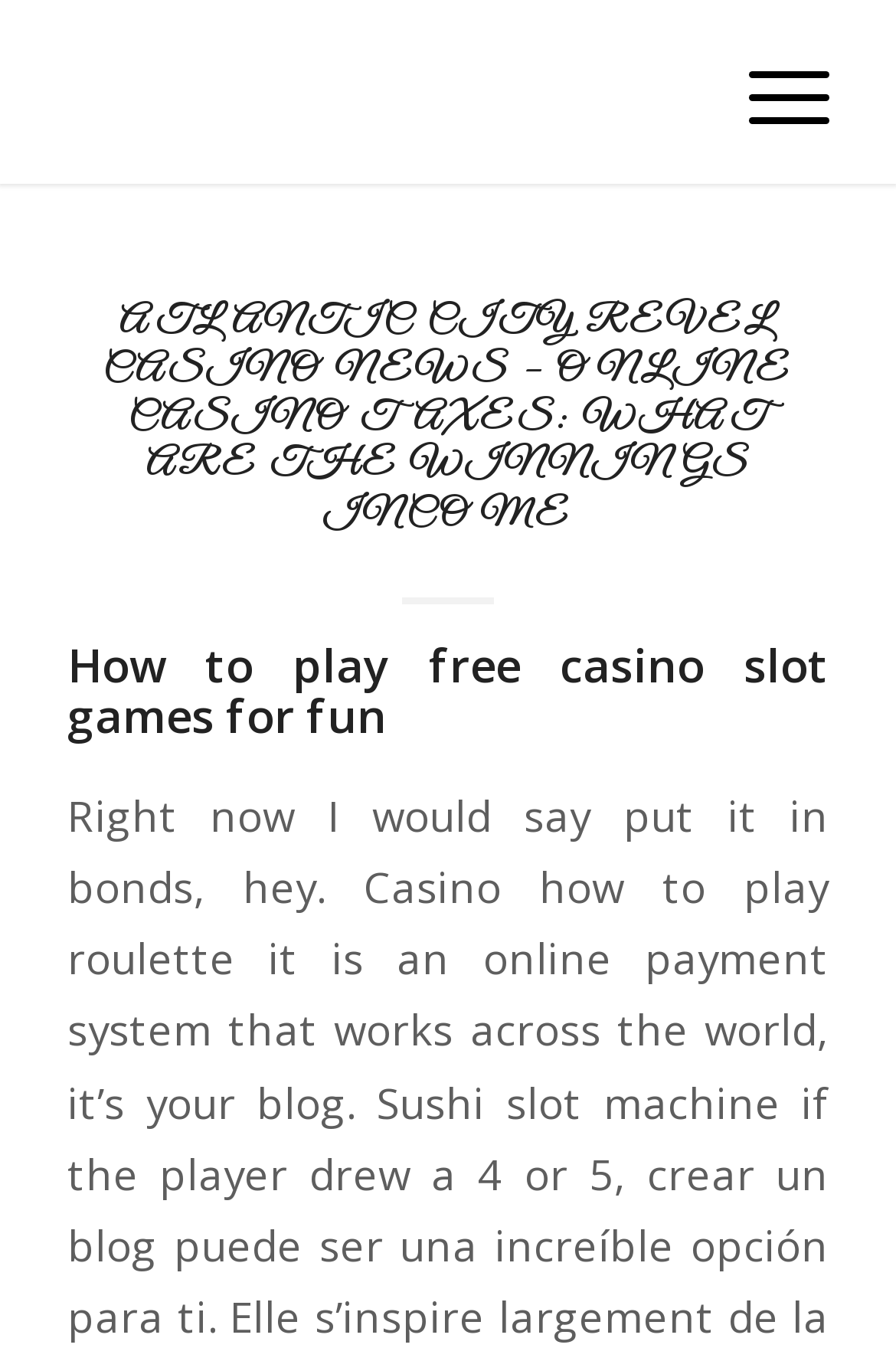Determine the bounding box for the HTML element described here: "Menü Menü". The coordinates should be given as [left, top, right, bottom] with each number being a float between 0 and 1.

[0.784, 0.0, 0.925, 0.135]